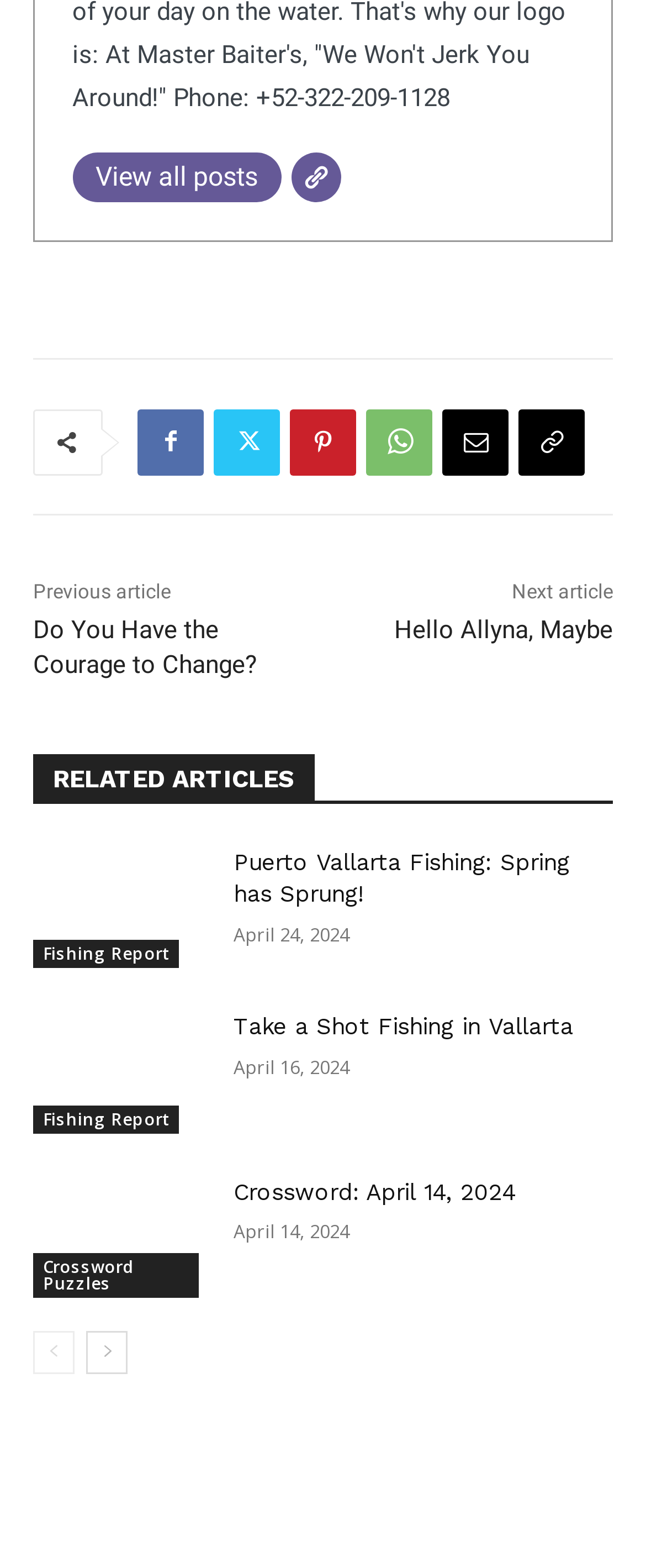How many related articles are there?
We need a detailed and meticulous answer to the question.

I counted the number of links under the 'RELATED ARTICLES' heading, which are 'Fishing Report', 'Puerto Vallarta Fishing: Spring has Sprung!', 'Fishing Report', 'Take a Shot Fishing in Vallarta', 'Crossword Puzzles', and 'Crossword: April 14, 2024'. There are 6 related articles in total.